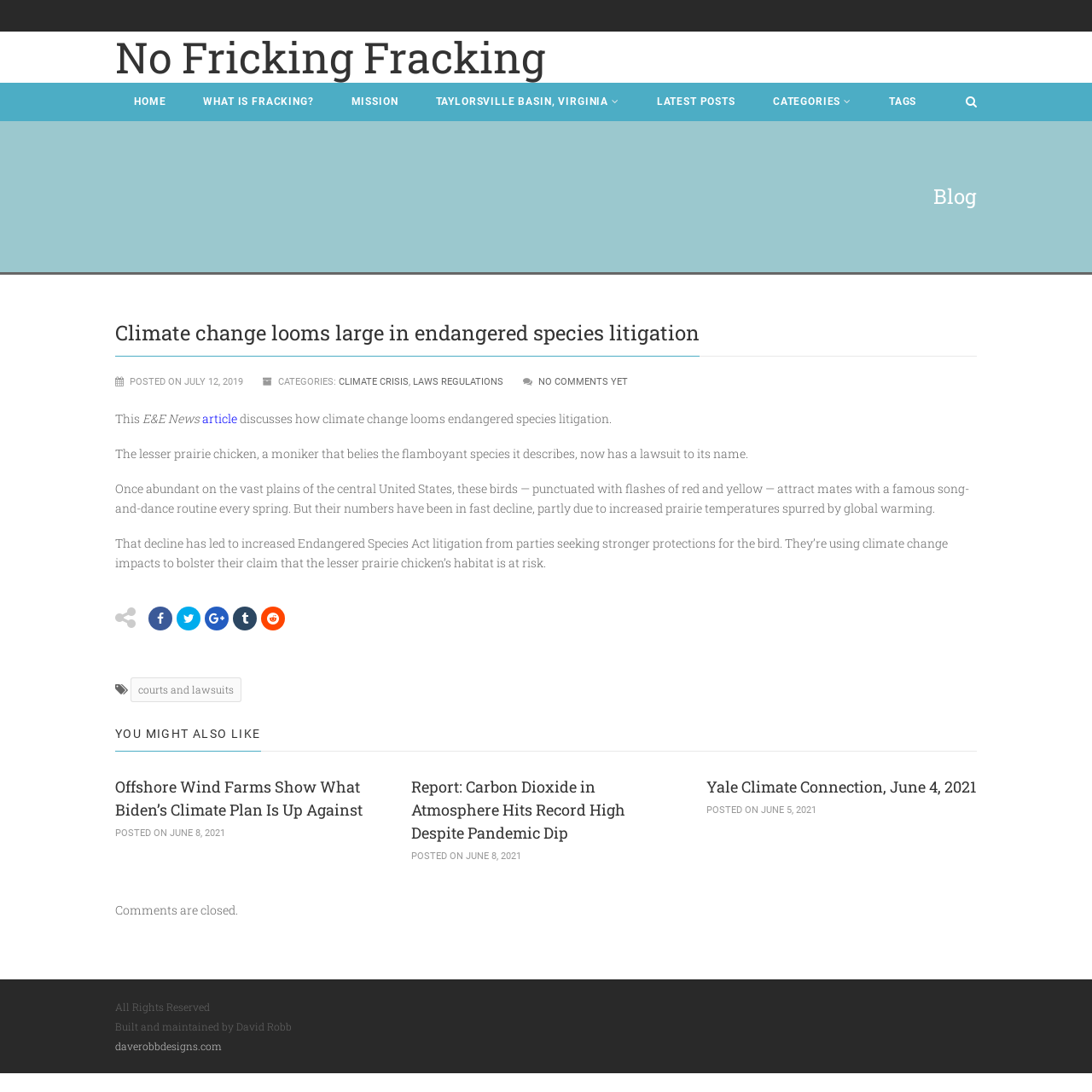Identify the bounding box for the UI element described as: "alt="Sicpre"". Ensure the coordinates are four float numbers between 0 and 1, formatted as [left, top, right, bottom].

None